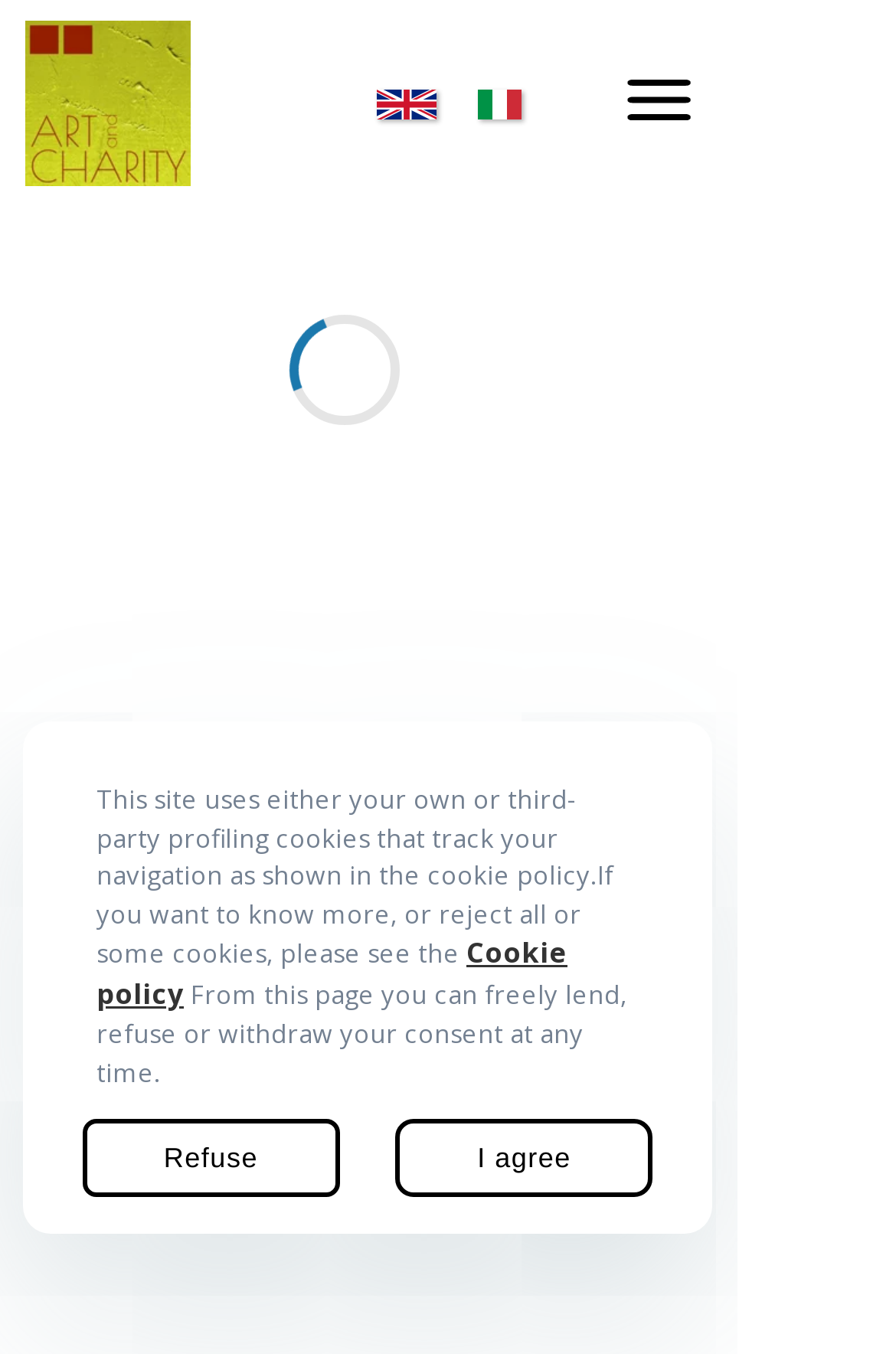Predict the bounding box of the UI element that fits this description: "Cookie policy".

[0.108, 0.689, 0.633, 0.748]